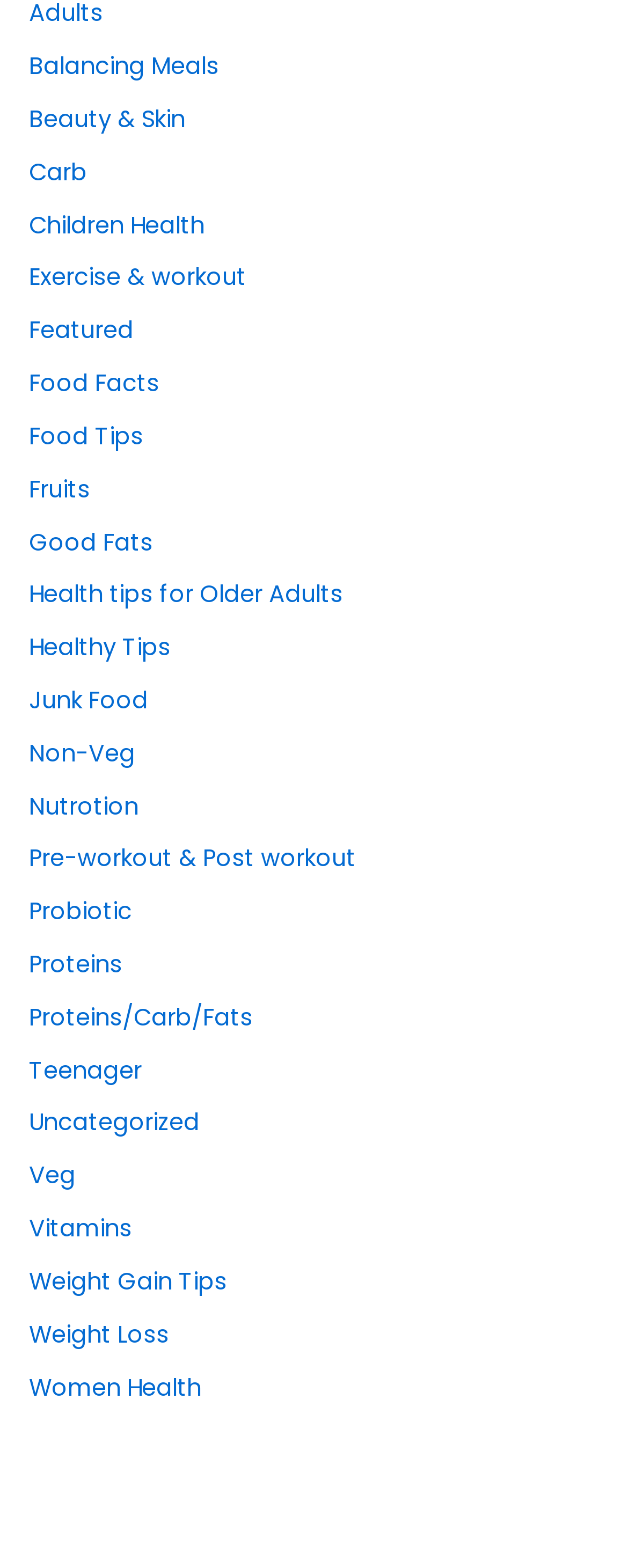Use a single word or phrase to answer the following:
Are there any links related to exercise on the webpage?

Yes